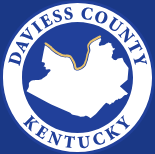Look at the image and answer the question in detail:
What color is the background of the seal?

The caption states that the seal is set against a deep blue background, which conveys a sense of identity and heritage.